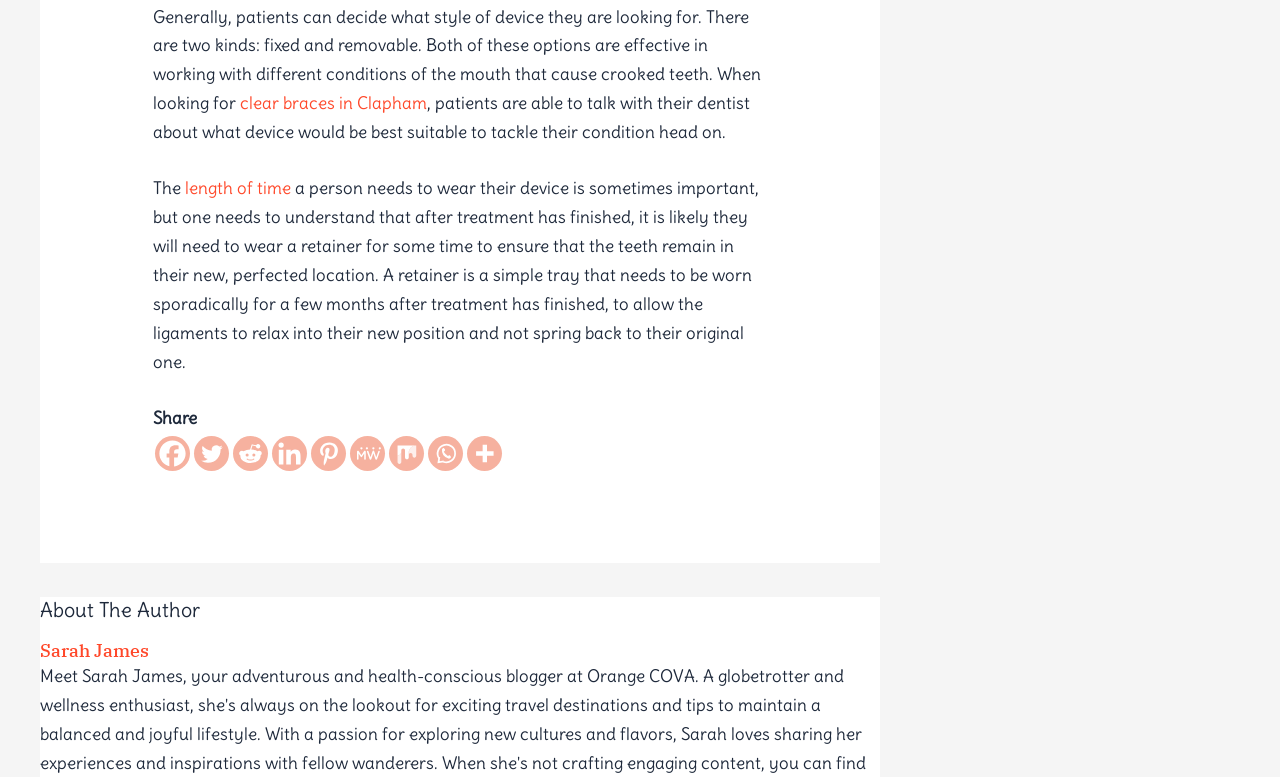Analyze the image and answer the question with as much detail as possible: 
How can patients share the content of this webpage?

The webpage provides a 'Share' option, which allows patients to share the content through various social media platforms such as Facebook, Twitter, Reddit, Linkedin, Pinterest, MeWe, Mix, and Whatsapp.